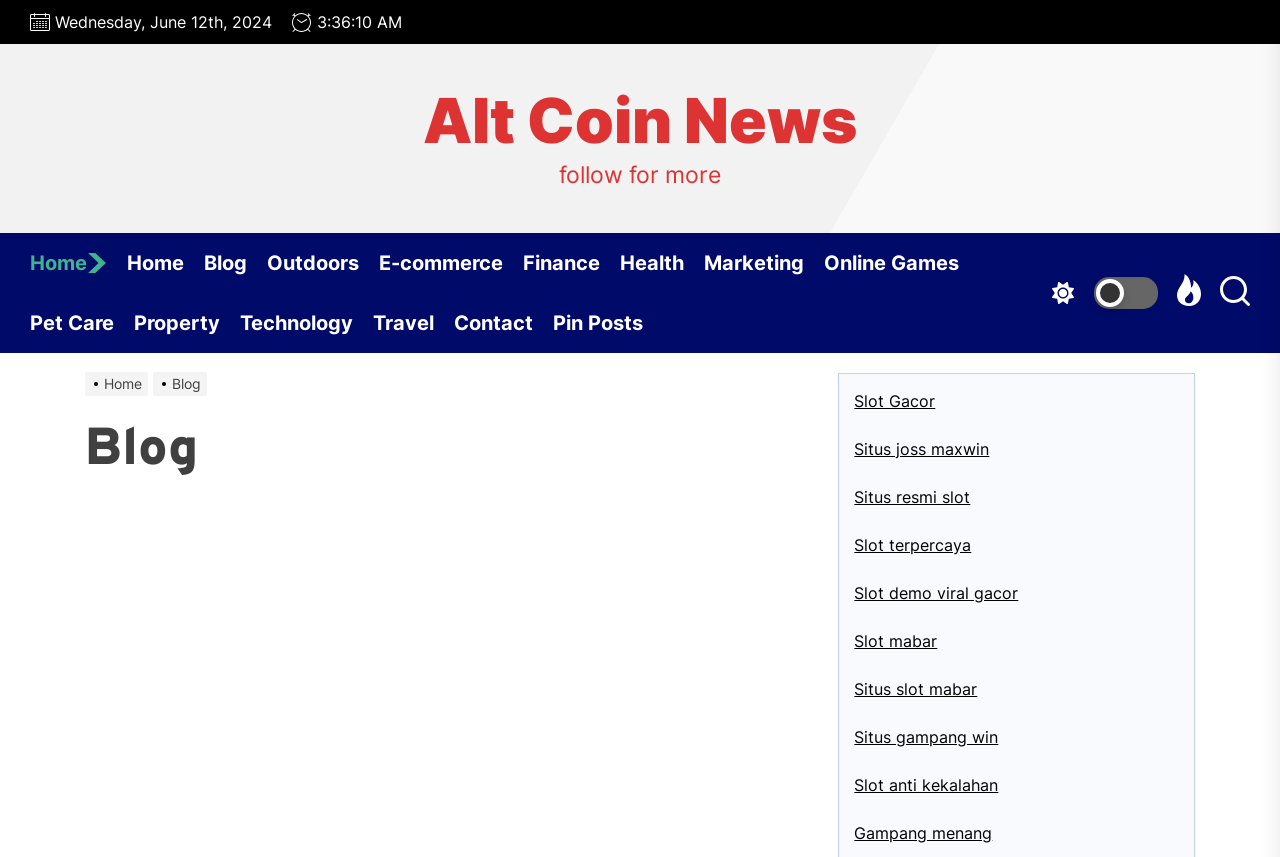Provide a single word or phrase to answer the given question: 
What is the main category of the blog?

Alt Coin News